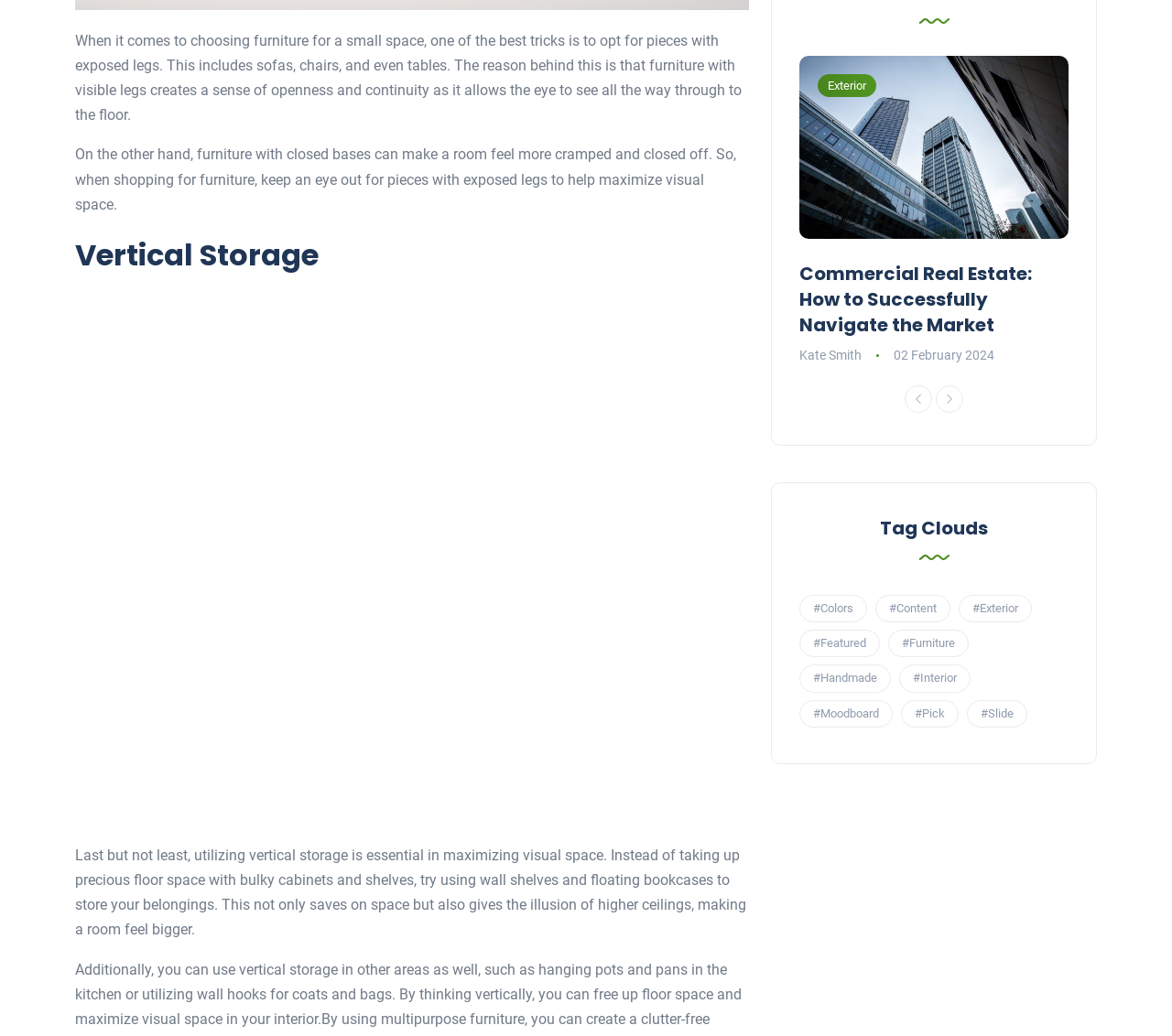Please locate the bounding box coordinates for the element that should be clicked to achieve the following instruction: "Click the 'Exterior' link". Ensure the coordinates are given as four float numbers between 0 and 1, i.e., [left, top, right, bottom].

[0.698, 0.072, 0.748, 0.094]